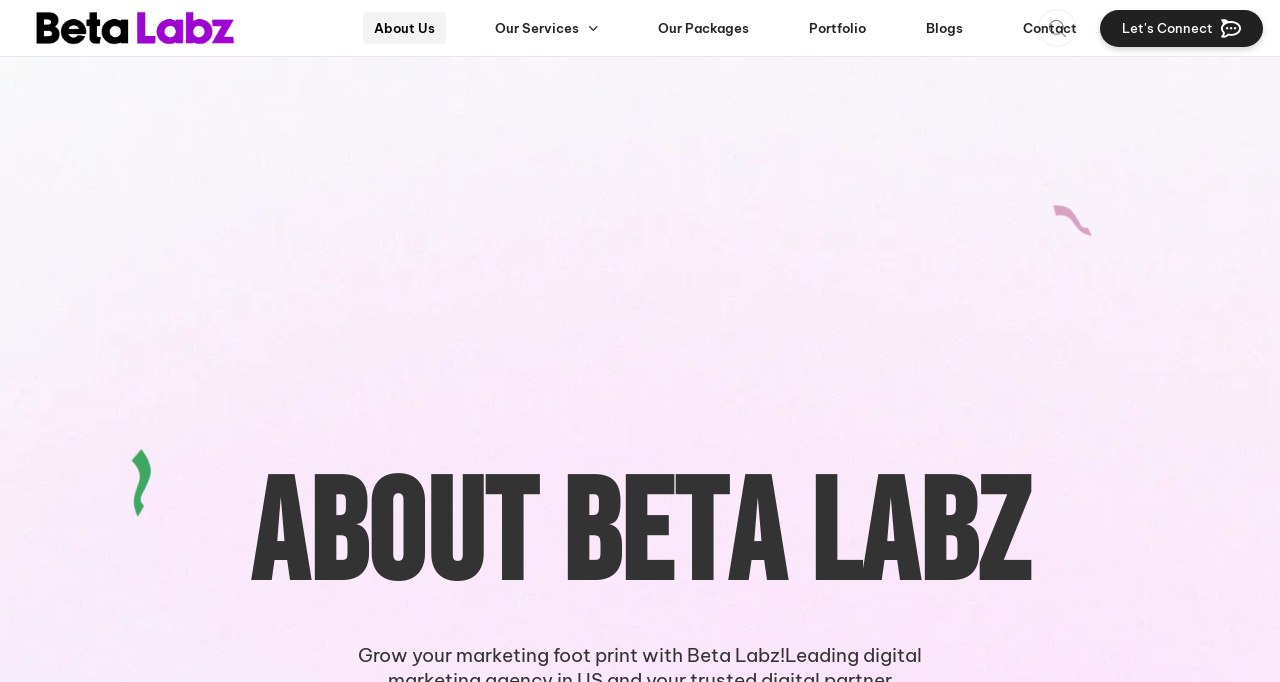Can you find and provide the main heading text of this webpage?

A
B
O
U
T
 
B
E
T
A
 
L
A
B
Z